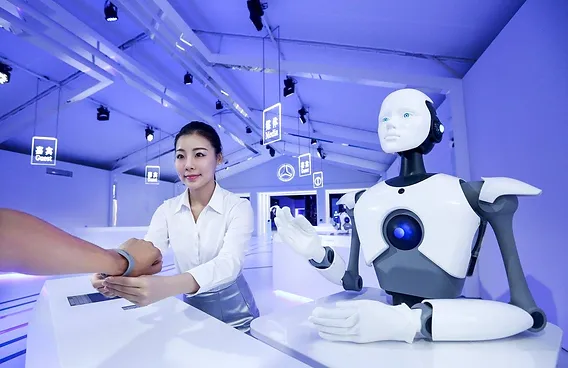Provide a comprehensive description of the image.

The image captures a futuristic setting featuring a human attendant and a humanoid robot at a sleek, modern service desk. The scene is set within a stylish, well-lit environment dominated by clean lines and high-tech displays, reflecting a blend of innovation and sophistication. The human attendant, dressed in a crisp white blouse, exudes a welcoming demeanor as she interacts with a visitor, who is extending their arm, likely presenting an RFID bracelet for identification or access. 

The robot, equipped with a friendly facial expression and an illuminated blue core, appears ready to assist, showcasing advanced technology in customer service. Above them, illuminated signs are visible, hinting at various services or offerings from the Mercedes-Benz brand, emphasizing the event's theme of automotive innovation. This image illustrates the seamless integration of human touch and artificial intelligence in enhancing guest experiences at a cutting-edge product launch.